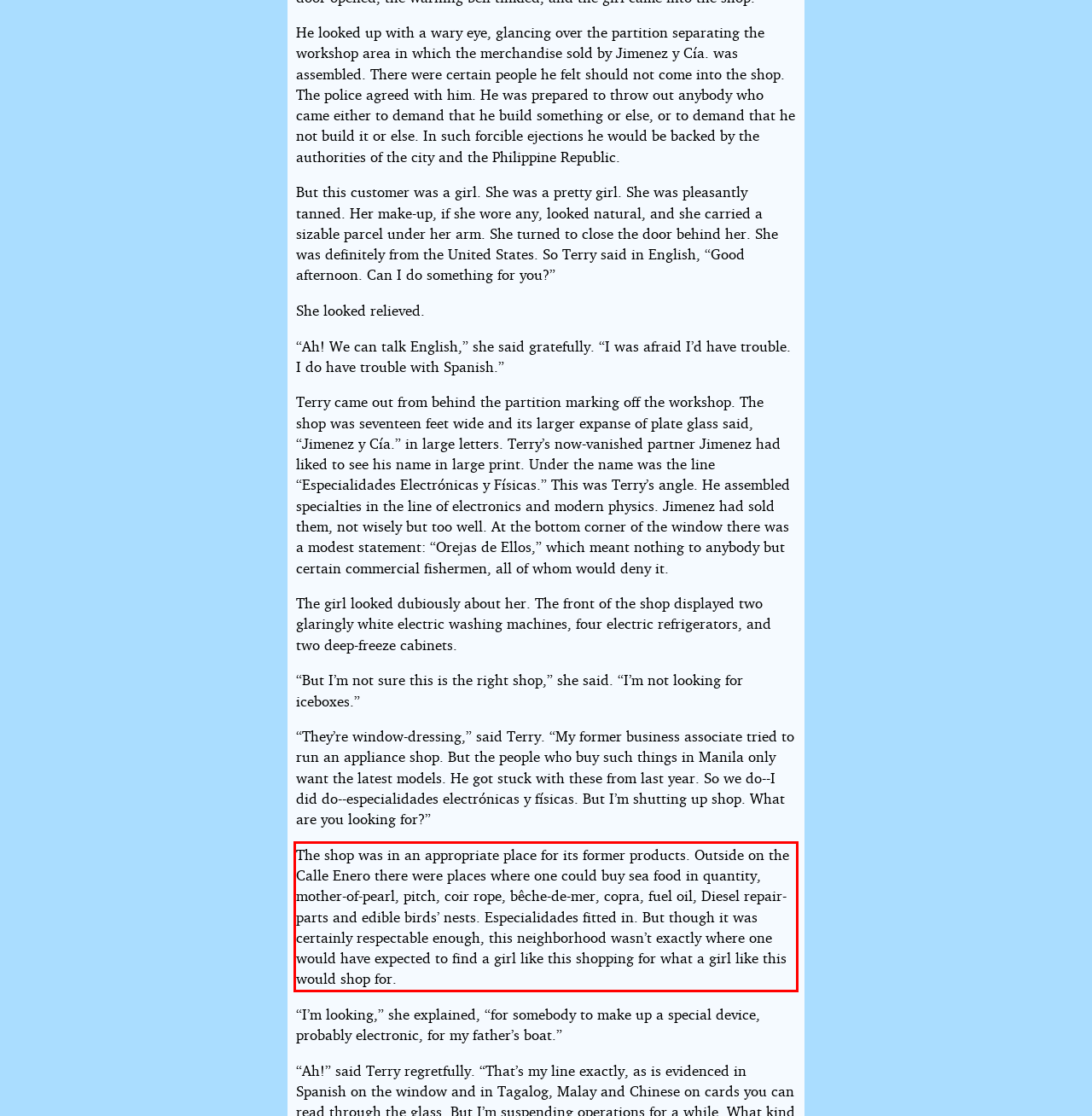You are given a screenshot of a webpage with a UI element highlighted by a red bounding box. Please perform OCR on the text content within this red bounding box.

The shop was in an appropriate place for its former products. Outside on the Calle Enero there were places where one could buy sea food in quantity, mother-of-pearl, pitch, coir rope, bêche-de-mer, copra, fuel oil, Diesel repair-parts and edible birds’ nests. Especialidades fitted in. But though it was certainly respectable enough, this neighborhood wasn’t exactly where one would have expected to find a girl like this shopping for what a girl like this would shop for.